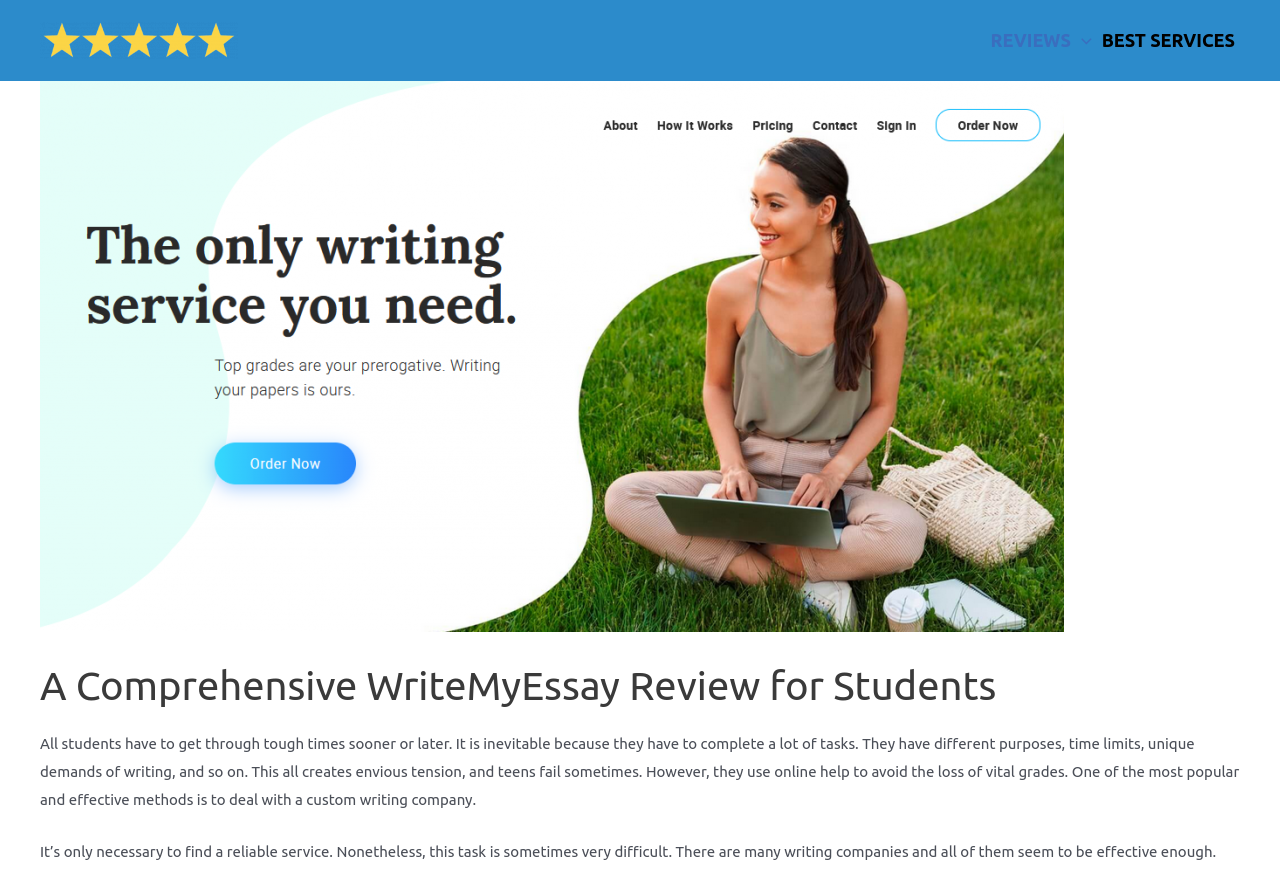What is the name of the website?
Using the image as a reference, give an elaborate response to the question.

I determined the answer by looking at the link element at the top of the webpage, which has the text 'Patrickmlarkin.com' and is located at coordinates [0.031, 0.034, 0.186, 0.054].